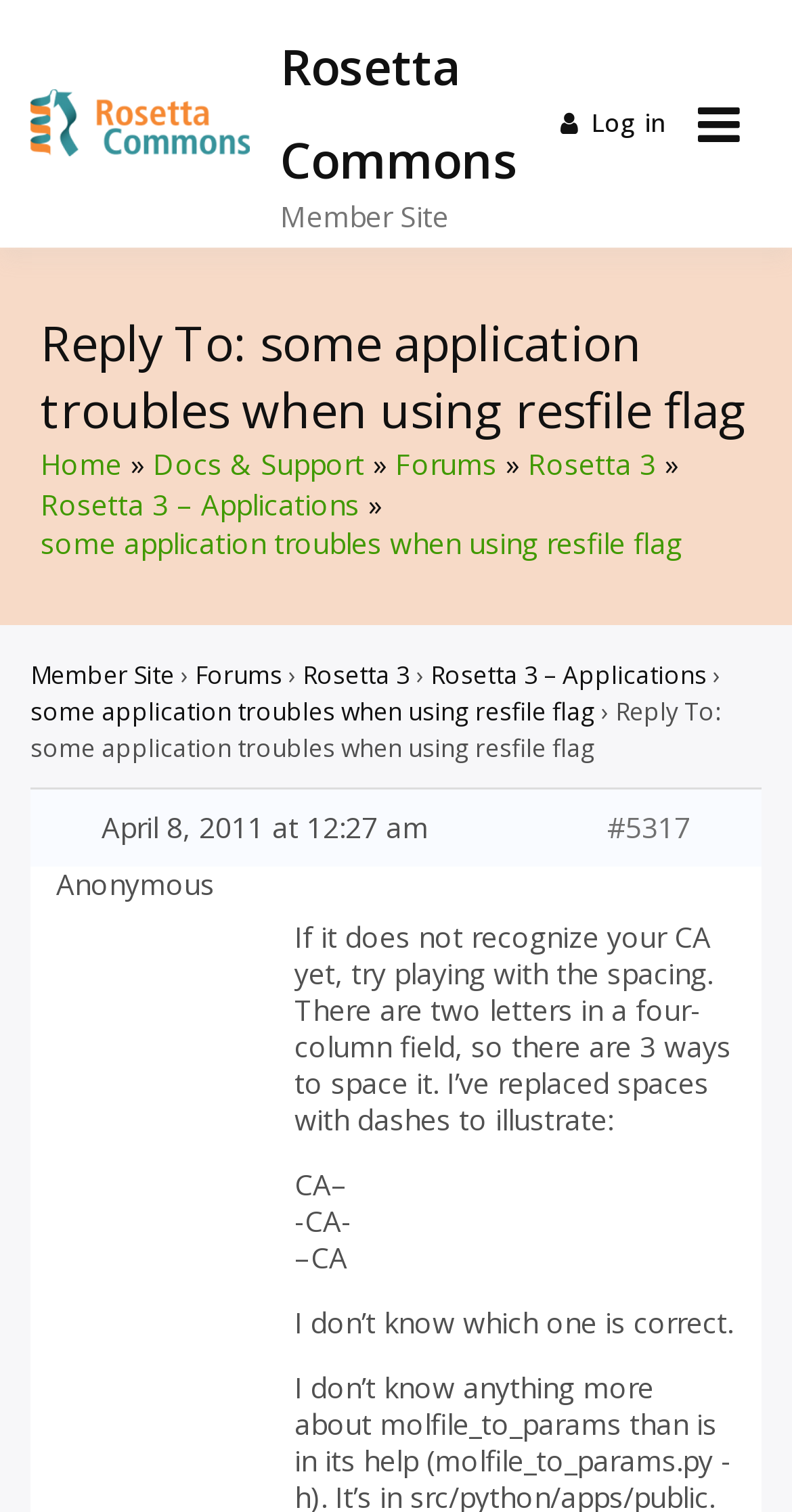Who is the author of the post?
Use the information from the image to give a detailed answer to the question.

The author of the post is located below the date of the post, and it is displayed as 'Anonymous'.